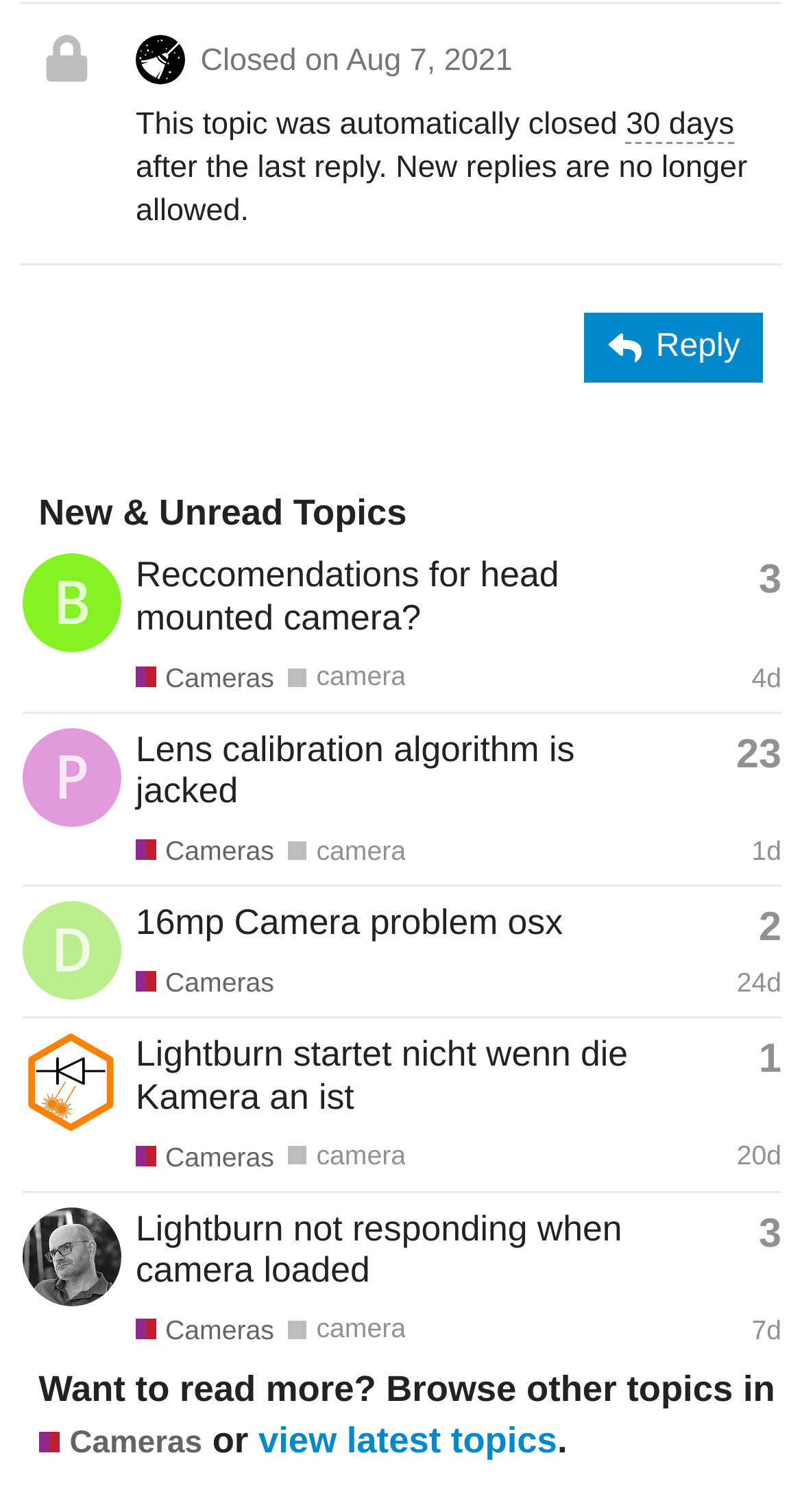Given the webpage screenshot and the description, determine the bounding box coordinates (top-left x, top-left y, bottom-right x, bottom-right y) that define the location of the UI element matching this description: camera

[0.358, 0.869, 0.506, 0.89]